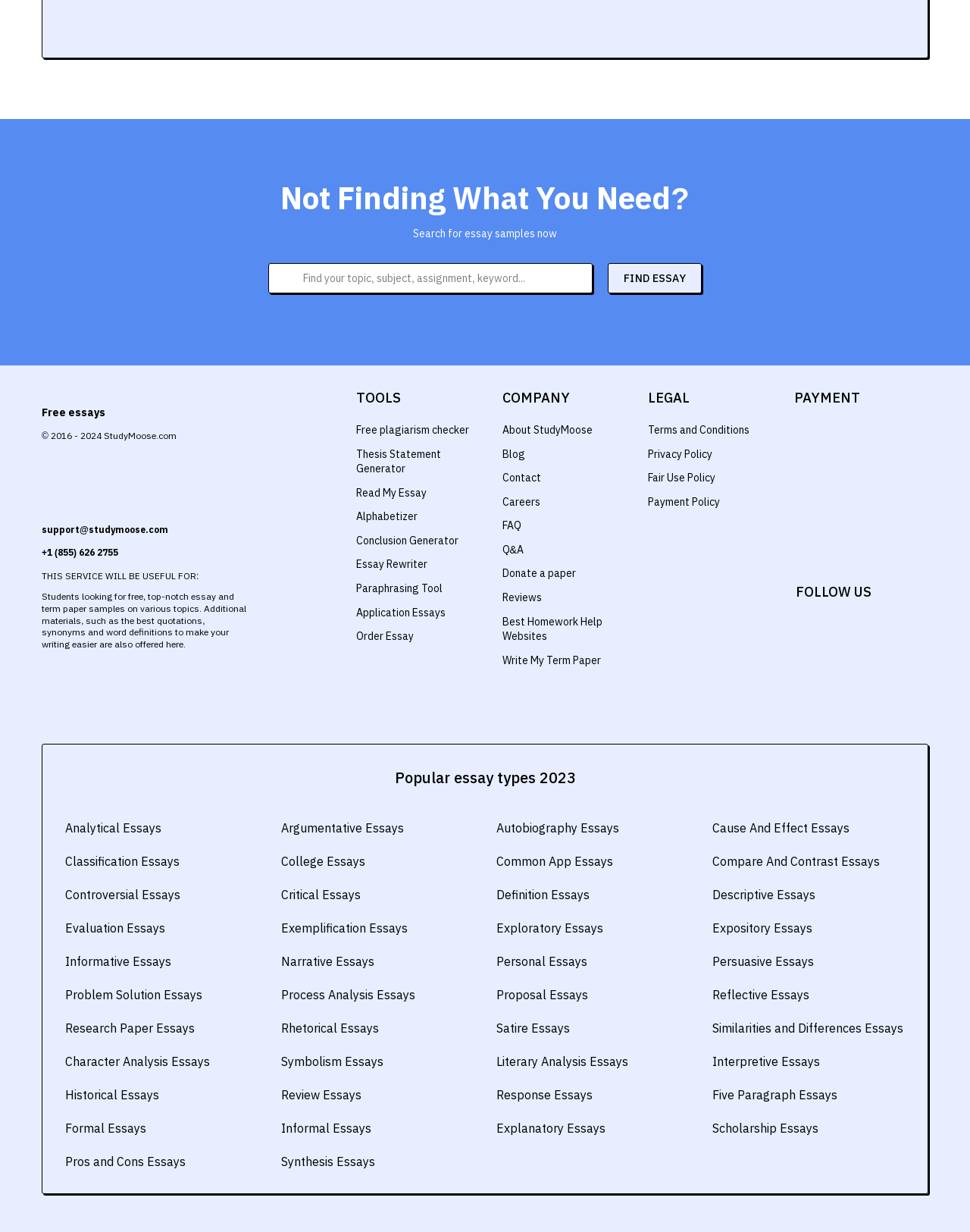Based on the element description FAQ, identify the bounding box of the UI element in the given webpage screenshot. The coordinates should be in the format (top-left x, top-left y, bottom-right x, bottom-right y) and must be between 0 and 1.

[0.518, 0.421, 0.537, 0.432]